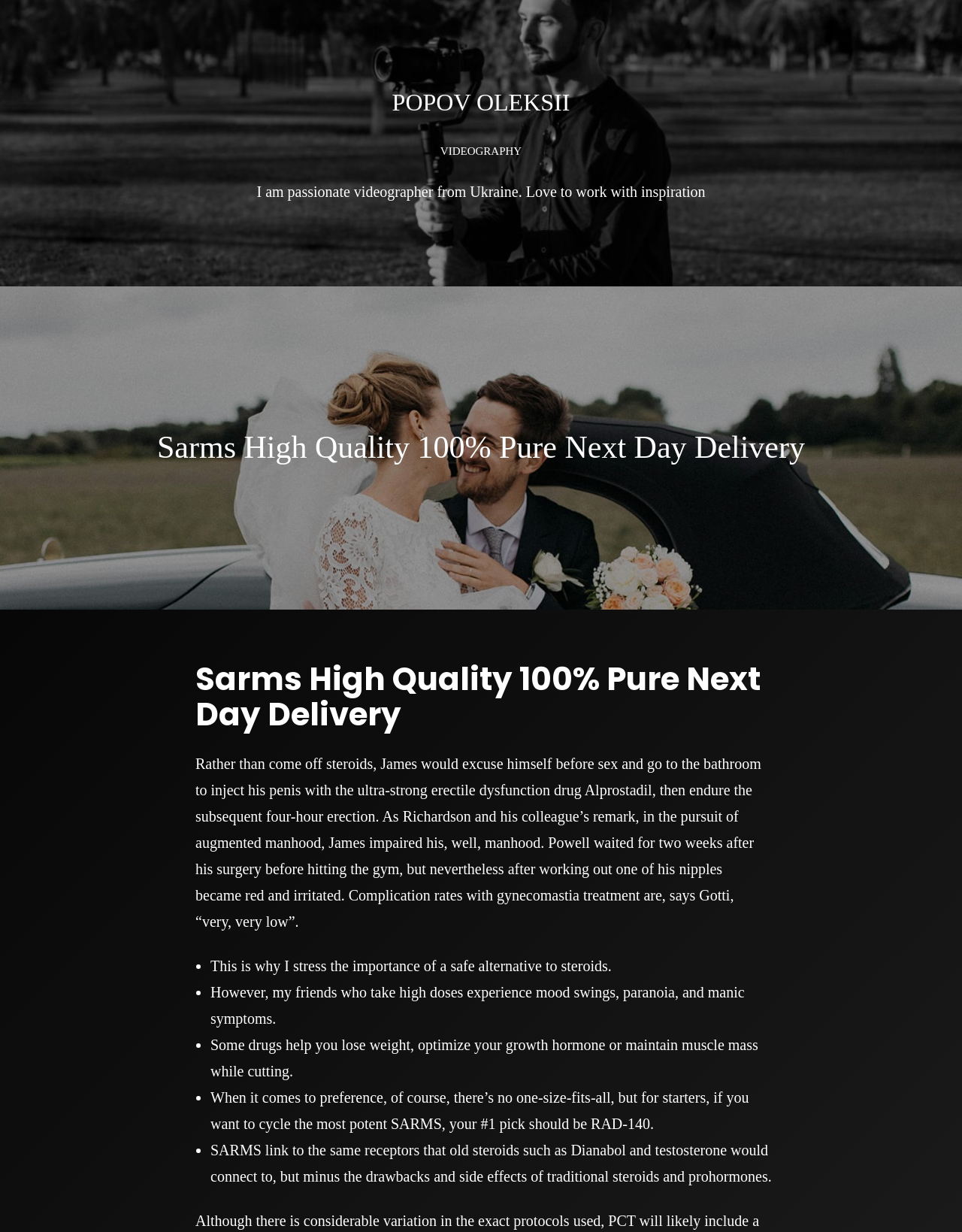What is the effect of high doses of certain drugs on users?
By examining the image, provide a one-word or phrase answer.

Mood swings, paranoia, and manic symptoms